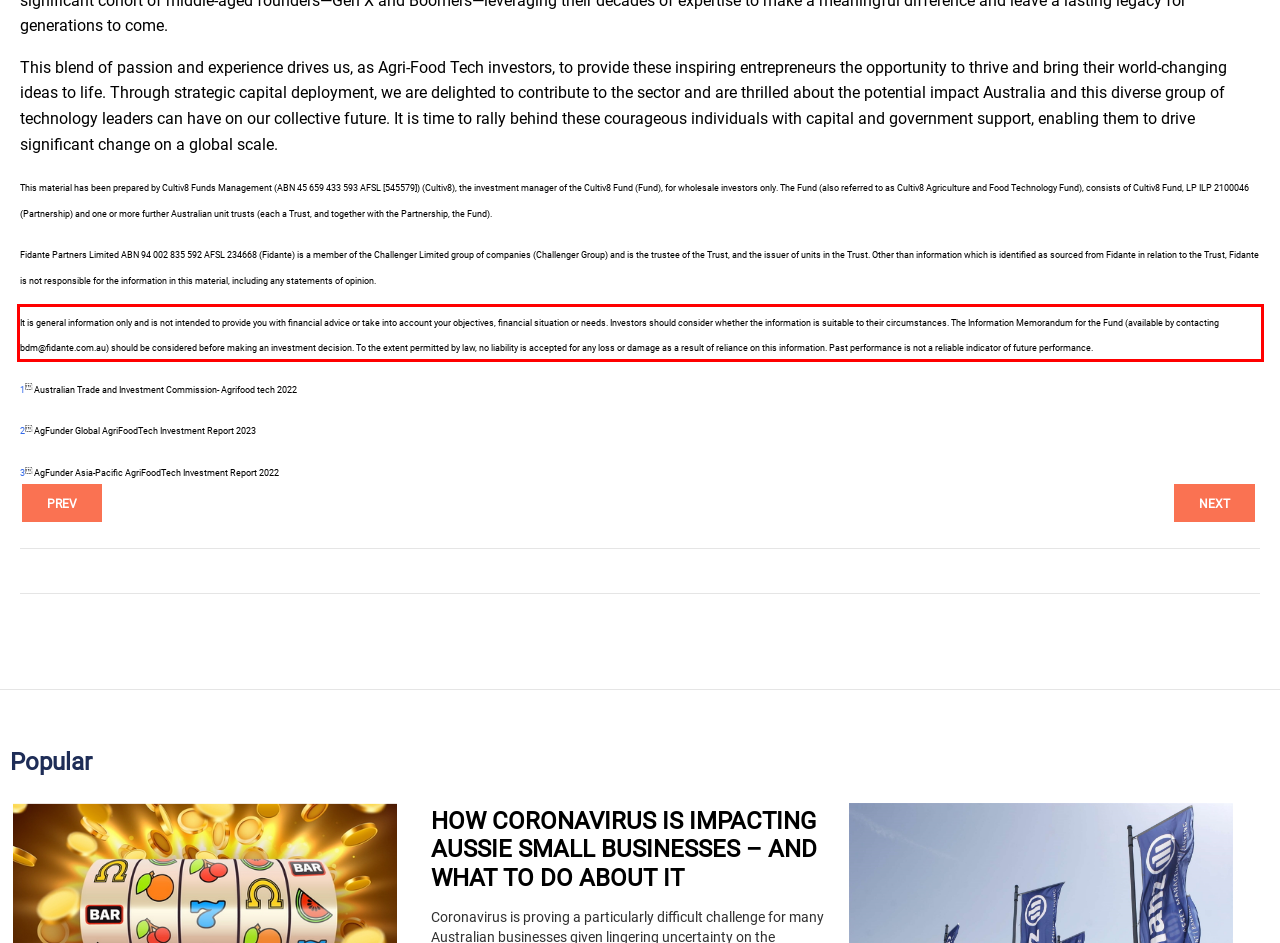Given a screenshot of a webpage with a red bounding box, extract the text content from the UI element inside the red bounding box.

It is general information only and is not intended to provide you with financial advice or take into account your objectives, financial situation or needs. Investors should consider whether the information is suitable to their circumstances. The Information Memorandum for the Fund (available by contacting bdm@fidante.com.au) should be considered before making an investment decision. To the extent permitted by law, no liability is accepted for any loss or damage as a result of reliance on this information. Past performance is not a reliable indicator of future performance.